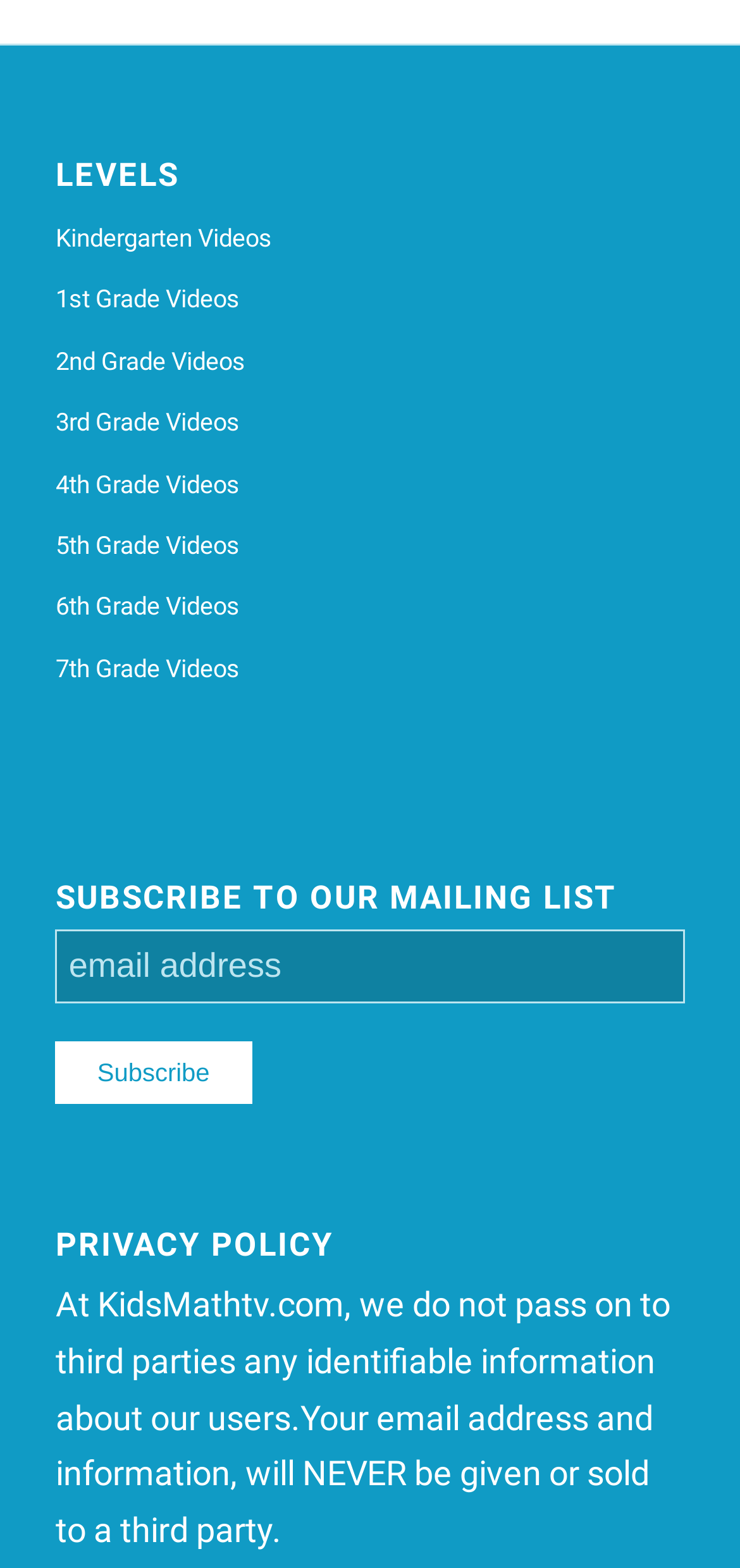Please identify the bounding box coordinates of the element I need to click to follow this instruction: "Click on Kindergarten Videos".

[0.075, 0.133, 0.925, 0.172]